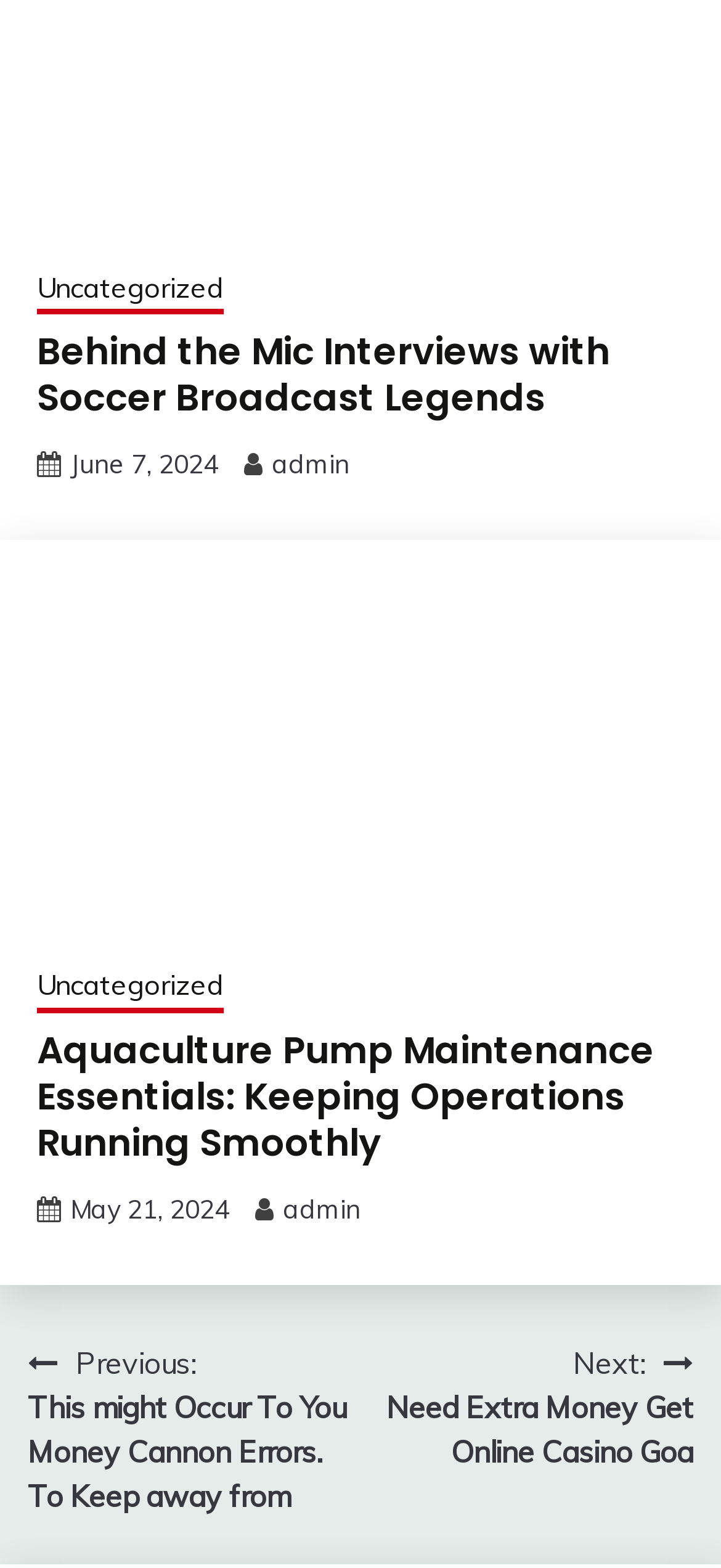How many links are there in the first article?
Using the screenshot, give a one-word or short phrase answer.

2